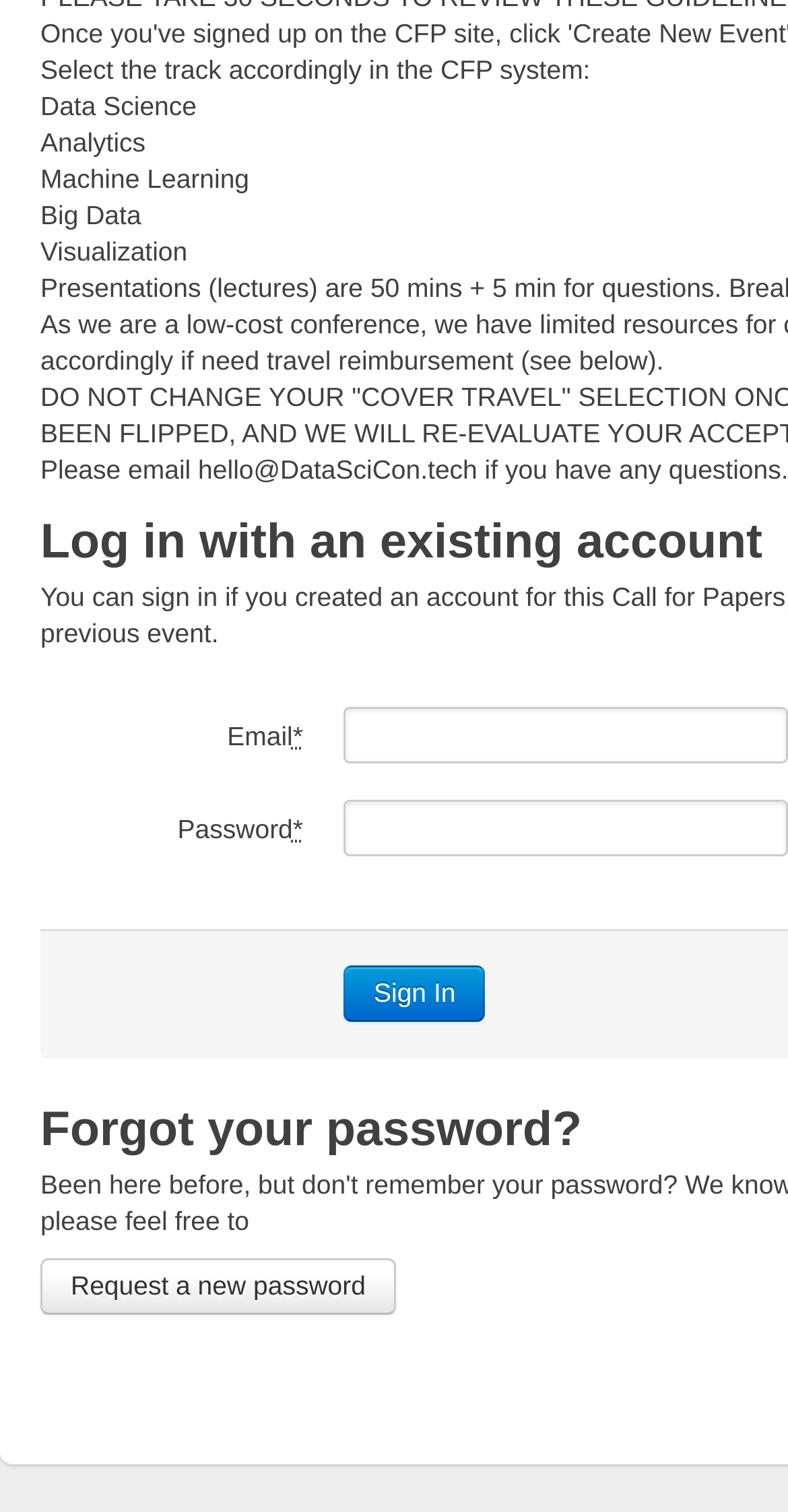Bounding box coordinates are specified in the format (top-left x, top-left y, bottom-right x, bottom-right y). All values are floating point numbers bounded between 0 and 1. Please provide the bounding box coordinate of the region this sentence describes: aria-label="Share via link"

None